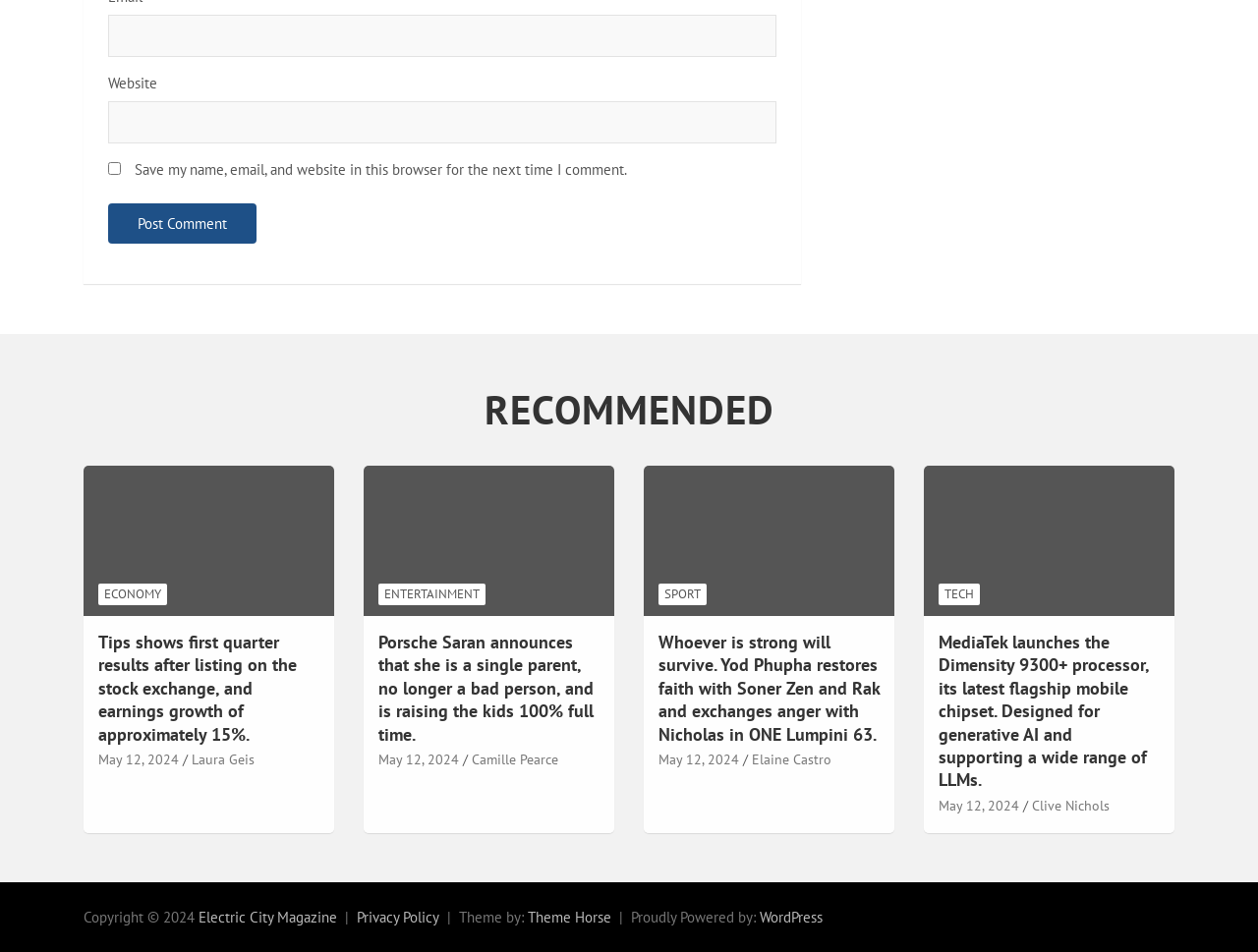Identify the bounding box coordinates of the area that should be clicked in order to complete the given instruction: "Enter email address". The bounding box coordinates should be four float numbers between 0 and 1, i.e., [left, top, right, bottom].

[0.086, 0.016, 0.617, 0.06]